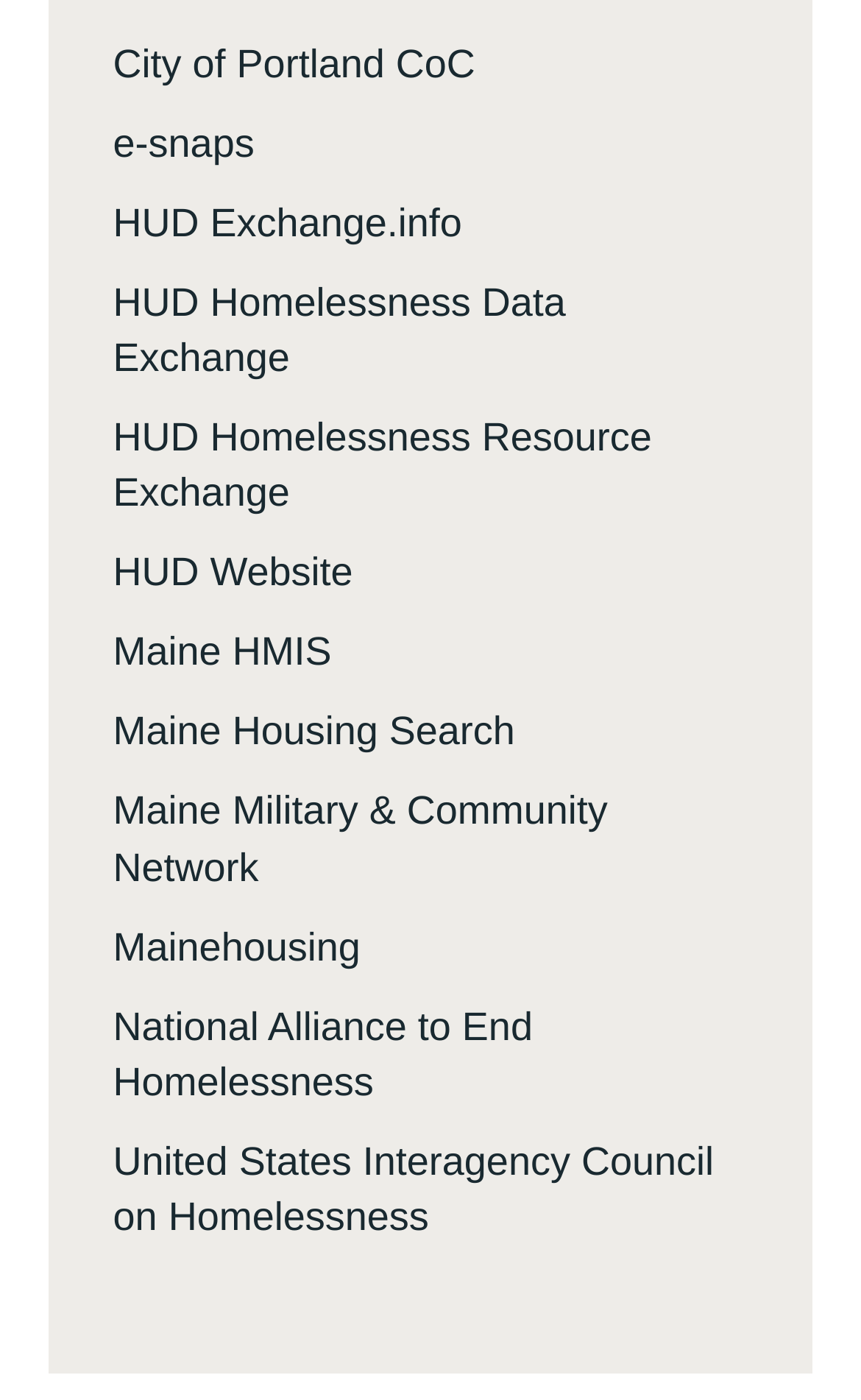Pinpoint the bounding box coordinates of the element that must be clicked to accomplish the following instruction: "explore HUD Homelessness Data Exchange". The coordinates should be in the format of four float numbers between 0 and 1, i.e., [left, top, right, bottom].

[0.131, 0.2, 0.657, 0.272]